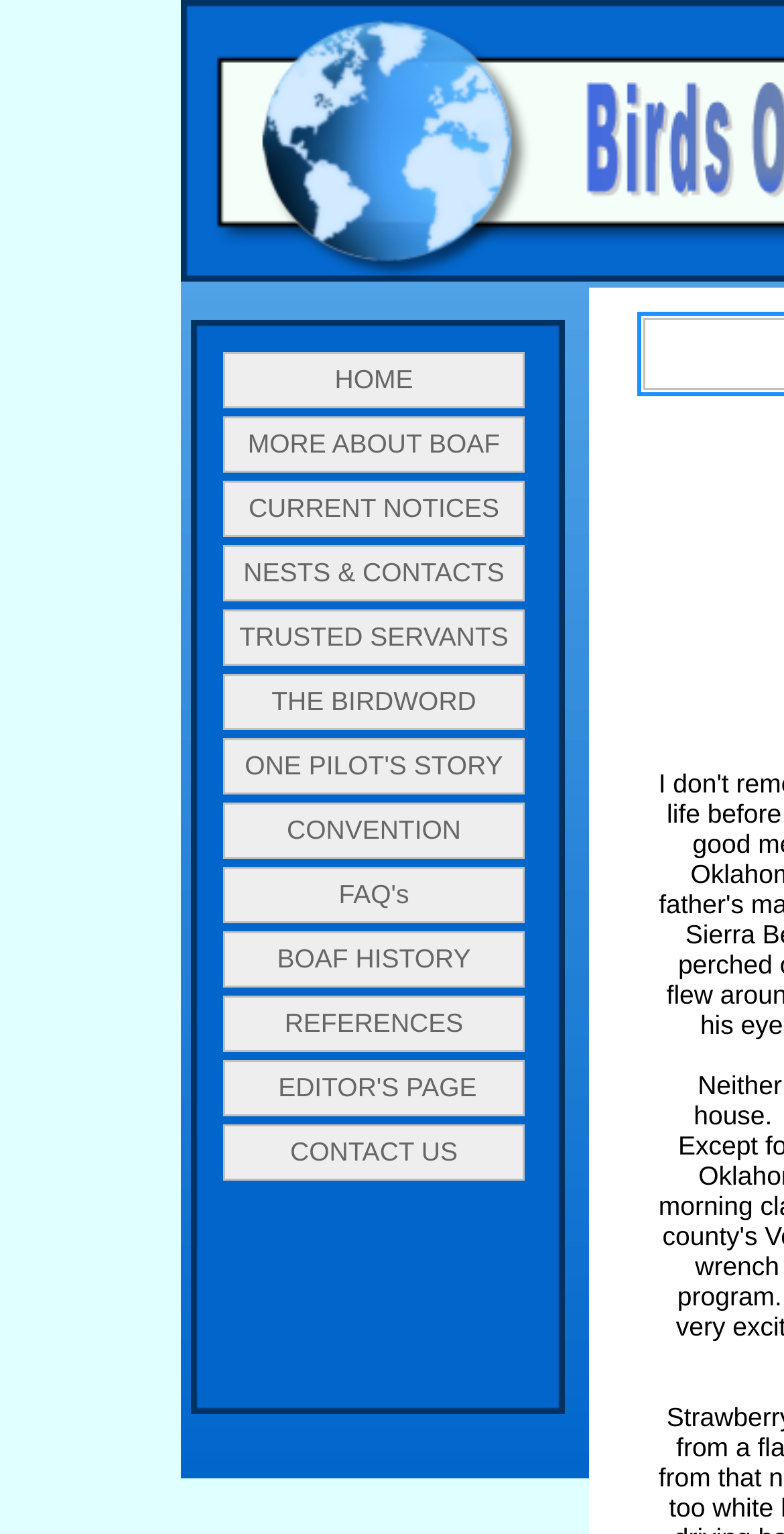Please locate the bounding box coordinates for the element that should be clicked to achieve the following instruction: "read more about boaf". Ensure the coordinates are given as four float numbers between 0 and 1, i.e., [left, top, right, bottom].

[0.285, 0.271, 0.669, 0.308]